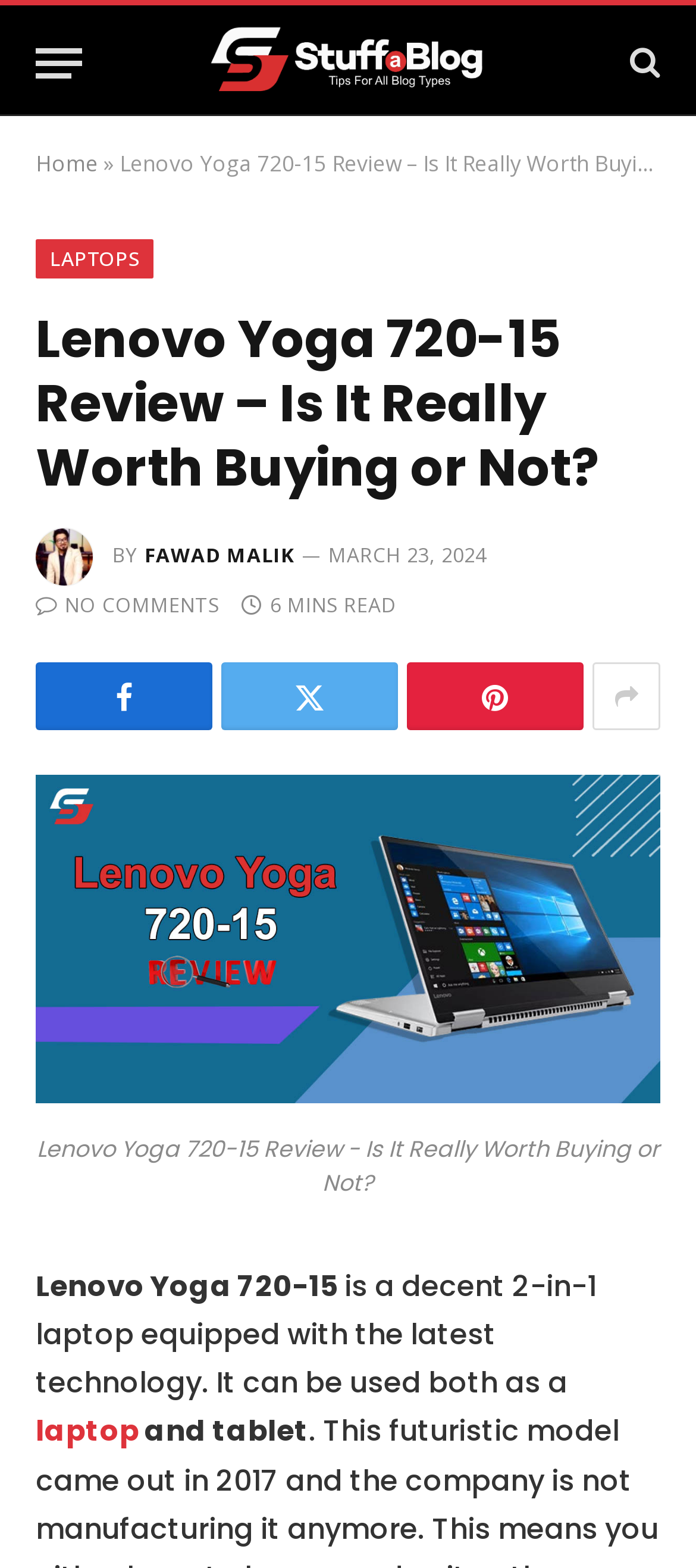Determine the bounding box coordinates of the target area to click to execute the following instruction: "Read the laptop review."

[0.051, 0.686, 0.949, 0.709]